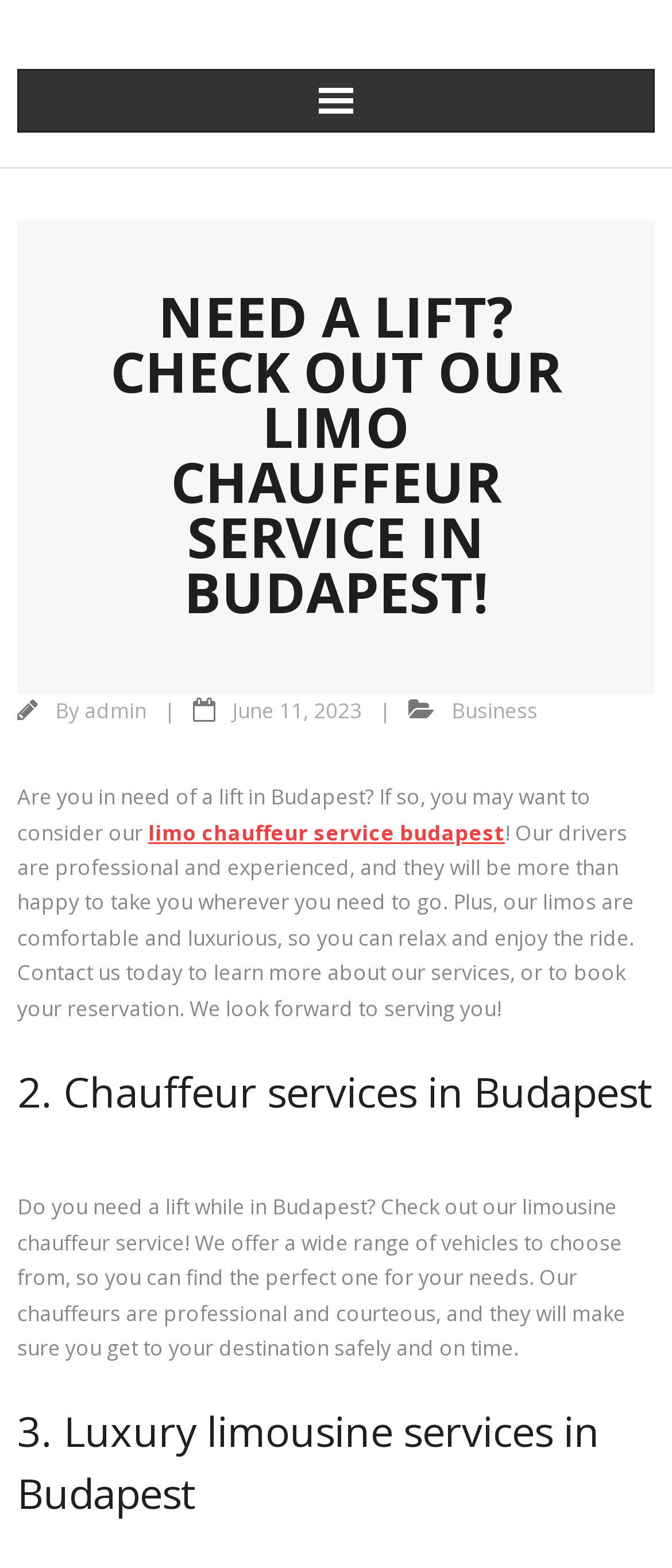What is the main service offered?
Provide a detailed and extensive answer to the question.

Based on the webpage content, the main service offered is a limo chauffeur service in Budapest, as mentioned in the heading and the text.